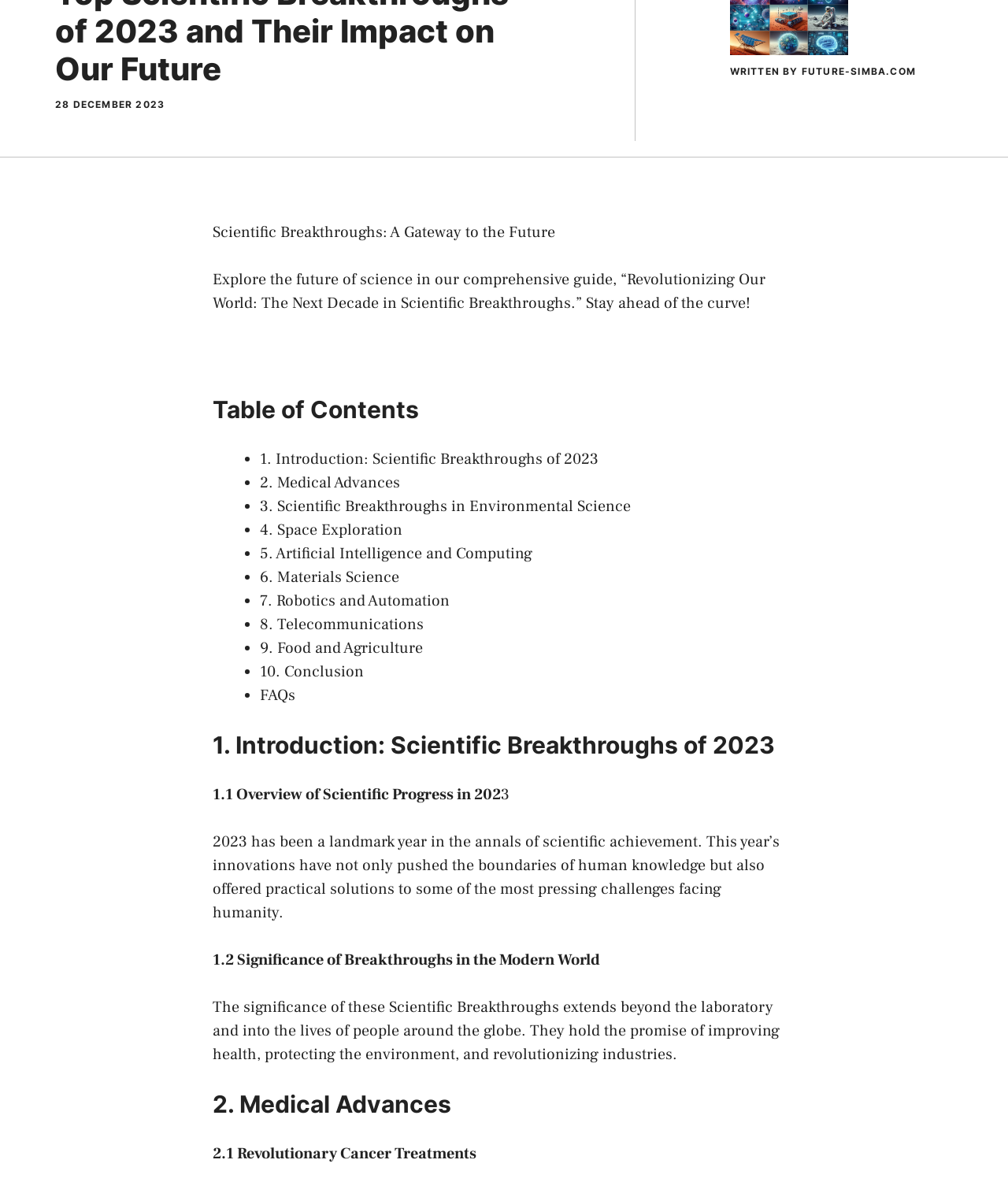Determine the bounding box for the UI element described here: "10. Conclusion".

[0.258, 0.56, 0.361, 0.577]